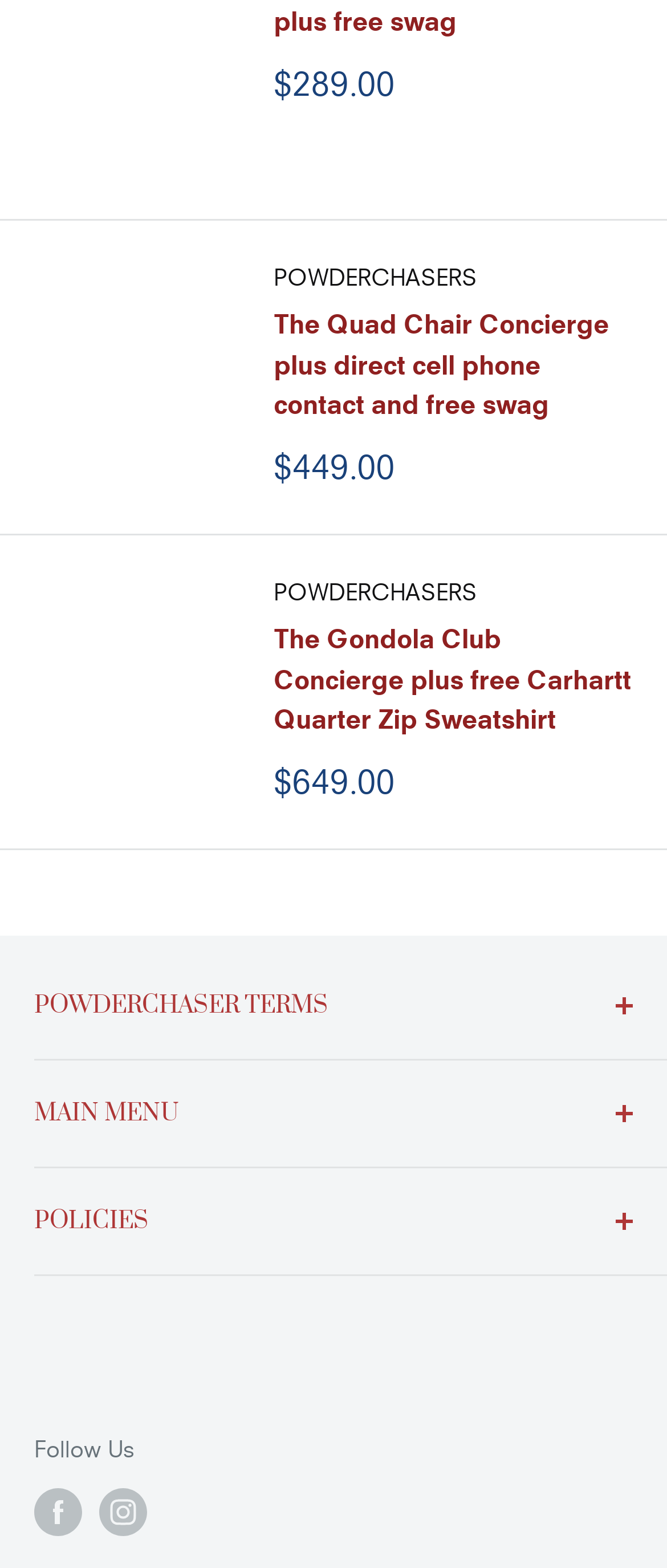What is the price of The Quad Chair Concierge?
Provide a detailed and well-explained answer to the question.

I found the answer by looking at the StaticText element with the text '$289.00' which is next to the link 'The Quad Chair Concierge plus direct cell phone contact and free swag'.